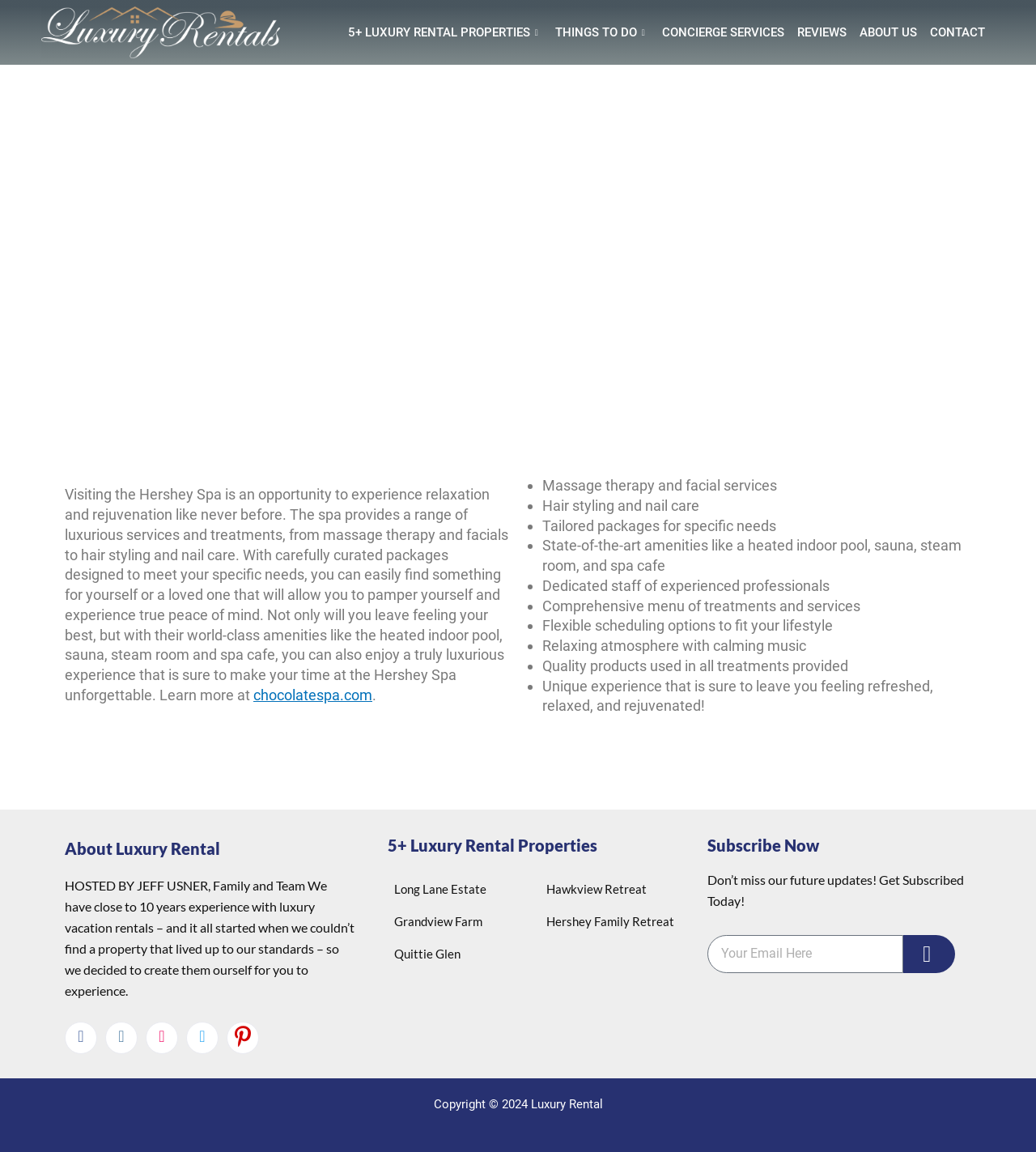Could you locate the bounding box coordinates for the section that should be clicked to accomplish this task: "go to contact page".

None